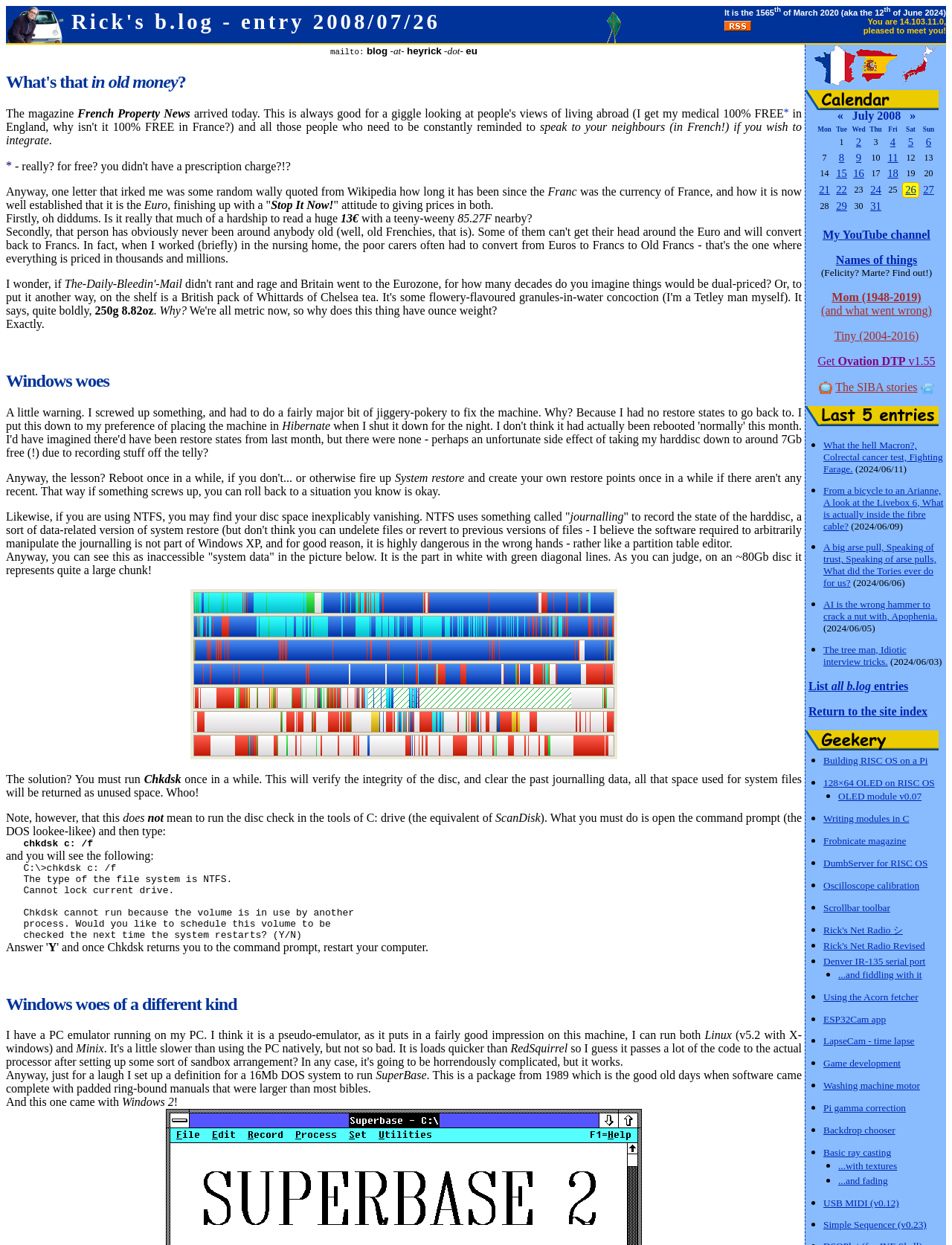Analyze the image and provide a detailed answer to the question: What is the name of the PC emulator mentioned?

The webpage mentions that the author has a PC emulator running on their PC, but it does not specify the name of the emulator. It only mentions that it can run Linux, Minix, and RedSquirrel.